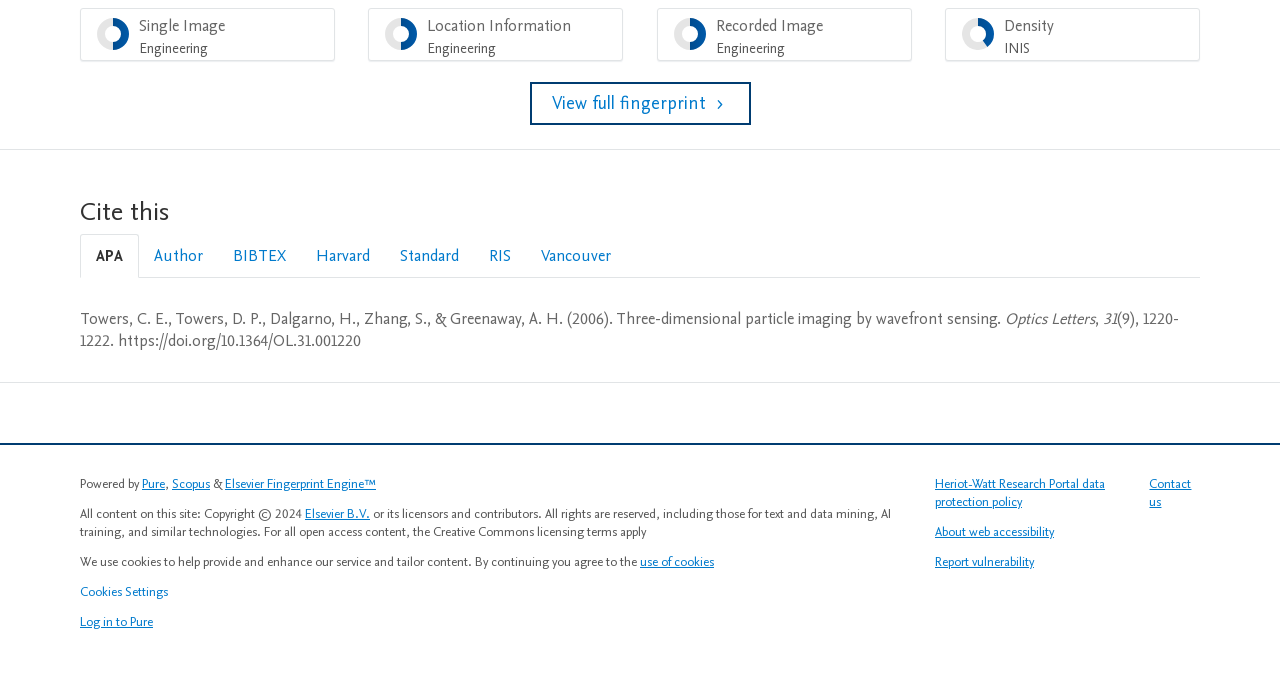Specify the bounding box coordinates of the area to click in order to execute this command: 'Check the Facebook social media page'. The coordinates should consist of four float numbers ranging from 0 to 1, and should be formatted as [left, top, right, bottom].

None